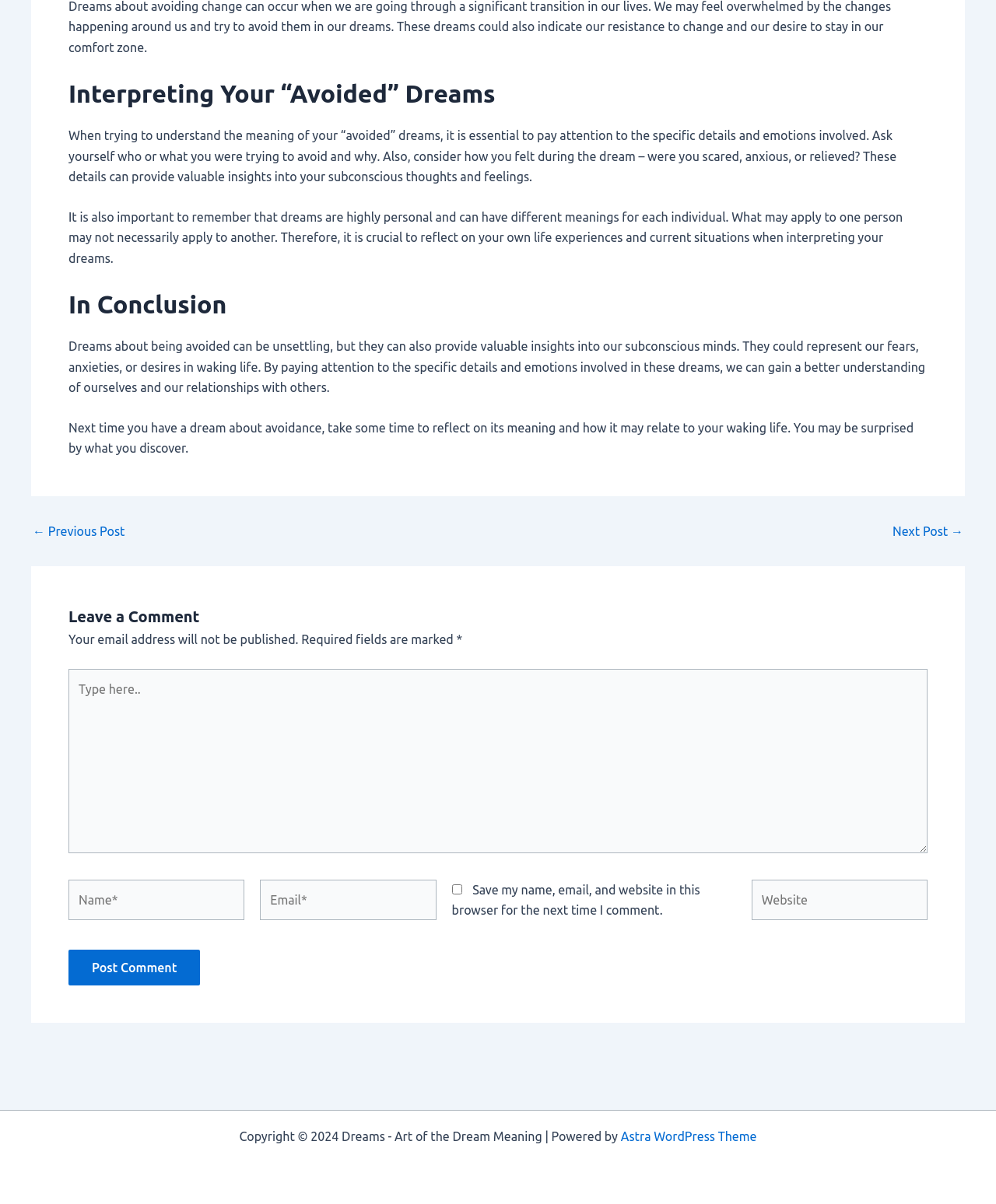Pinpoint the bounding box coordinates of the element you need to click to execute the following instruction: "Click the 'Next Post →' link". The bounding box should be represented by four float numbers between 0 and 1, in the format [left, top, right, bottom].

[0.896, 0.436, 0.967, 0.446]